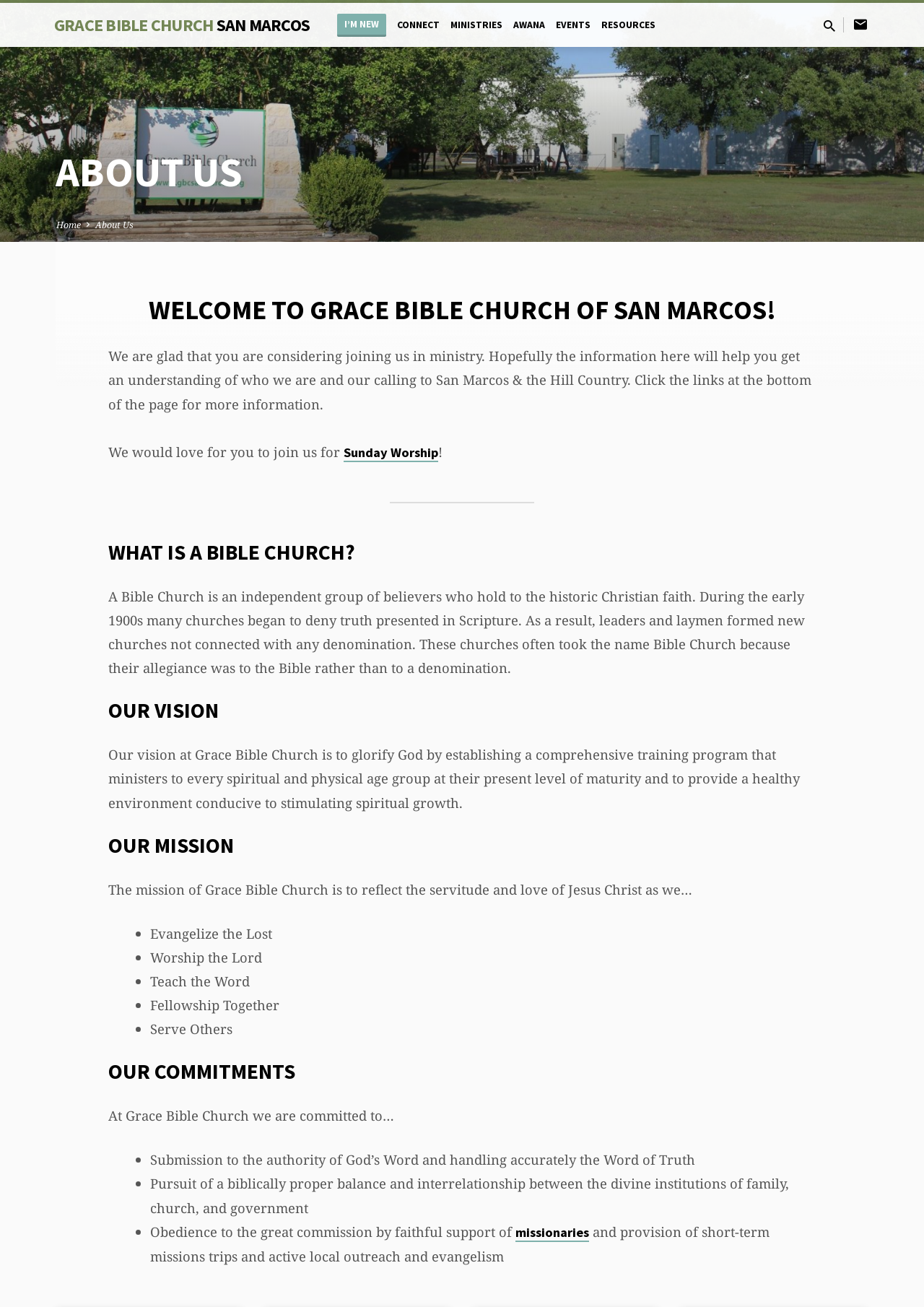Point out the bounding box coordinates of the section to click in order to follow this instruction: "Click the 'GRACE BIBLE CHURCH SAN MARCOS' link".

[0.058, 0.01, 0.335, 0.027]